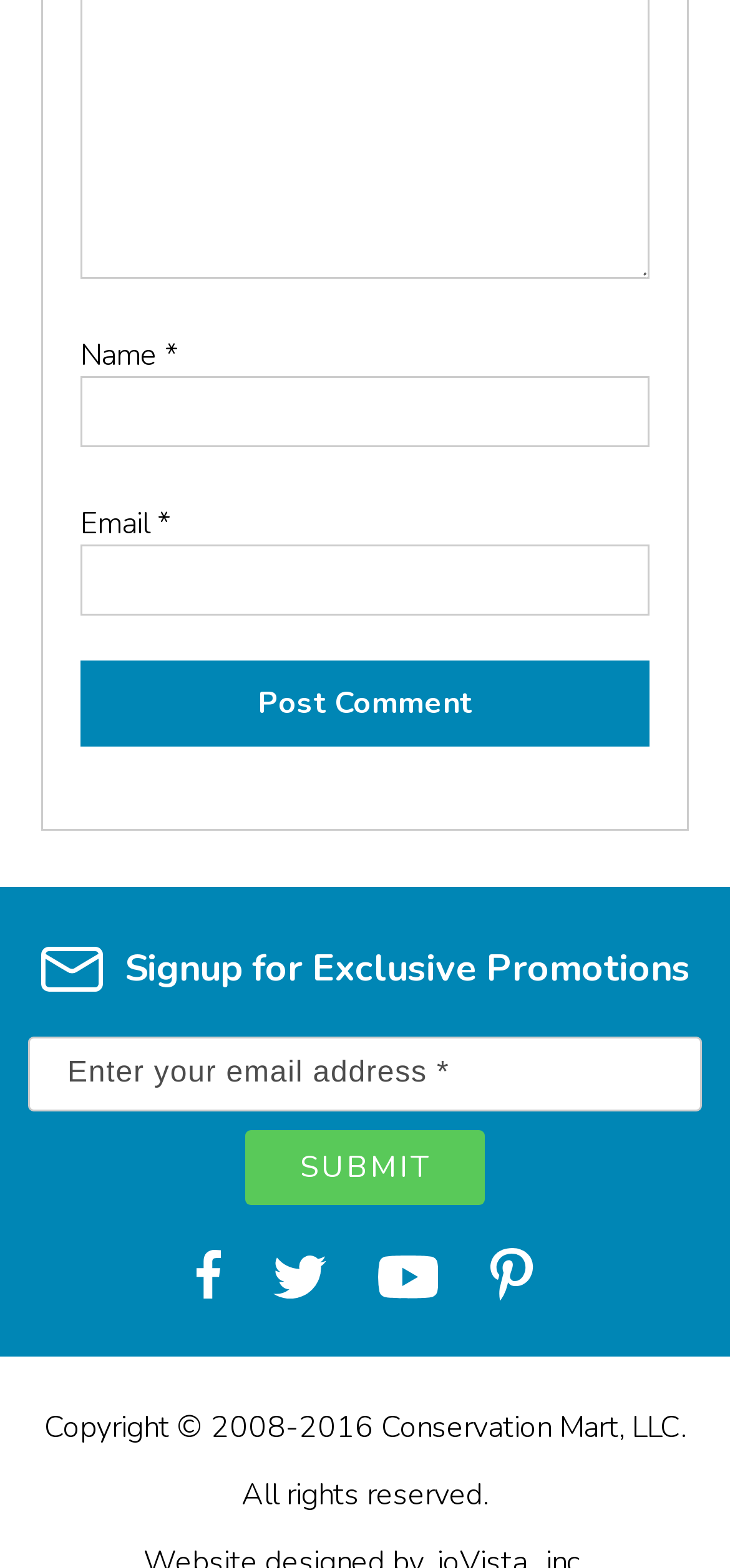Please locate the bounding box coordinates for the element that should be clicked to achieve the following instruction: "Find us on Facebook". Ensure the coordinates are given as four float numbers between 0 and 1, i.e., [left, top, right, bottom].

[0.233, 0.784, 0.338, 0.848]